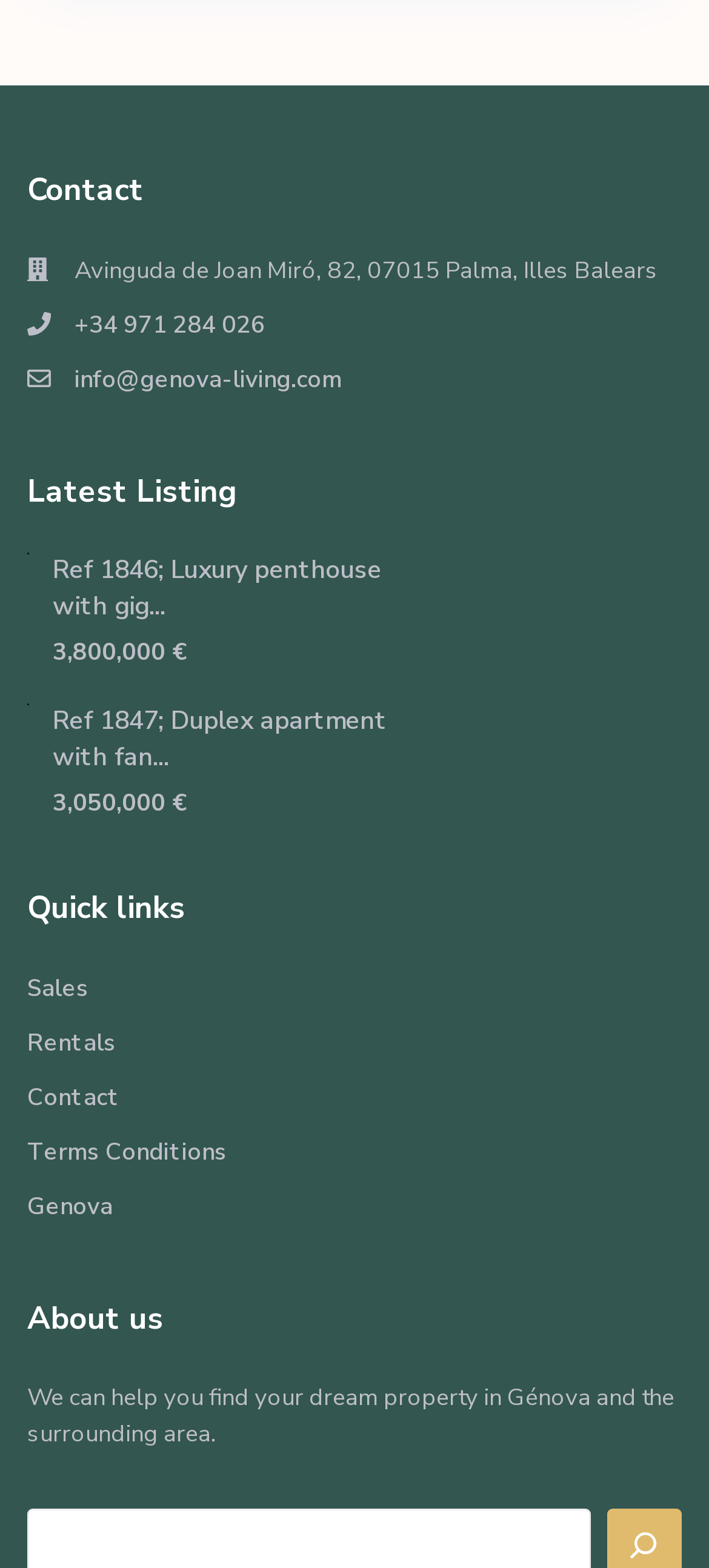Please provide a comprehensive response to the question based on the details in the image: What is the purpose of the website?

I inferred the purpose of the website by reading the static text element under the 'About us' heading, which states 'We can help you find your dream property in Génova and the surrounding area.'